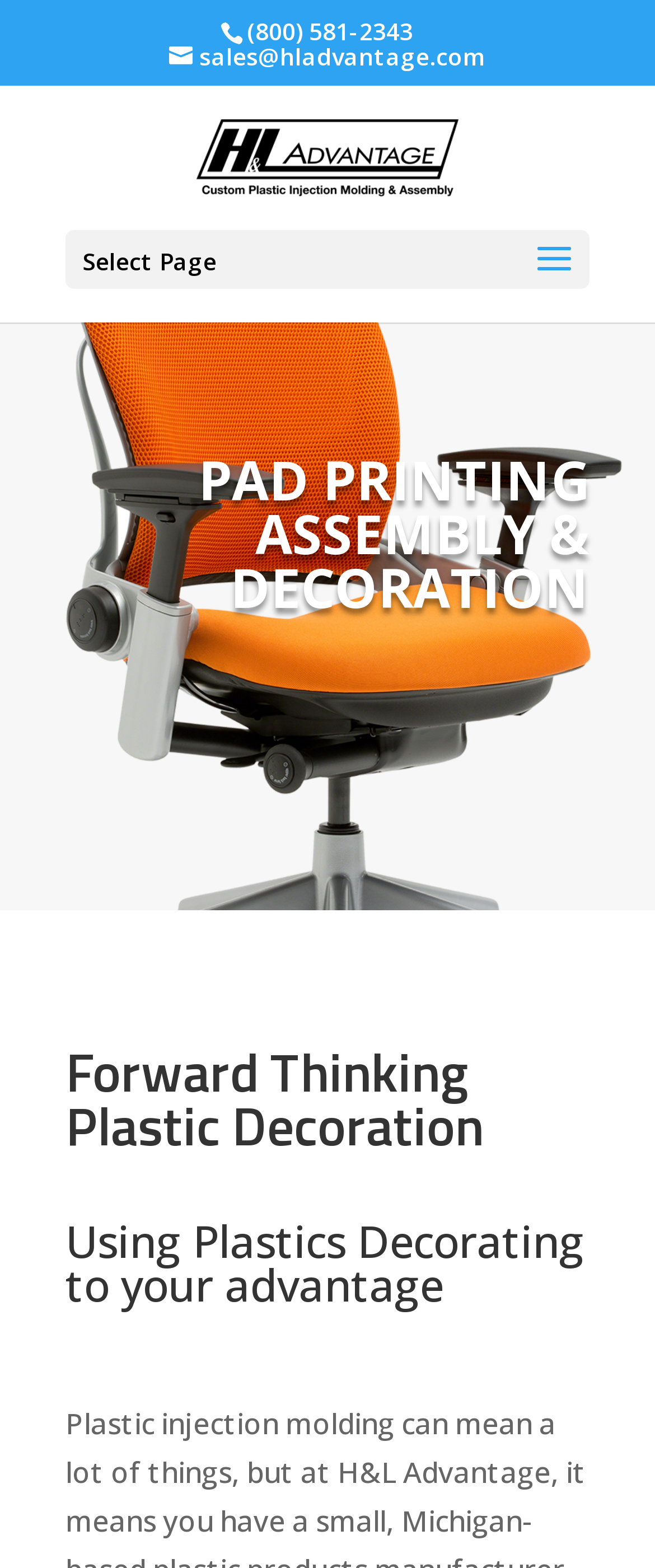Using the details from the image, please elaborate on the following question: What is the main service offered by H&L Advantage?

I inferred the main service offered by H&L Advantage by looking at the headings on the webpage. The headings 'Forward Thinking Plastic Decoration' and 'Using Plastics Decorating to your advantage' suggest that plastic decoration is the main service offered by H&L Advantage.